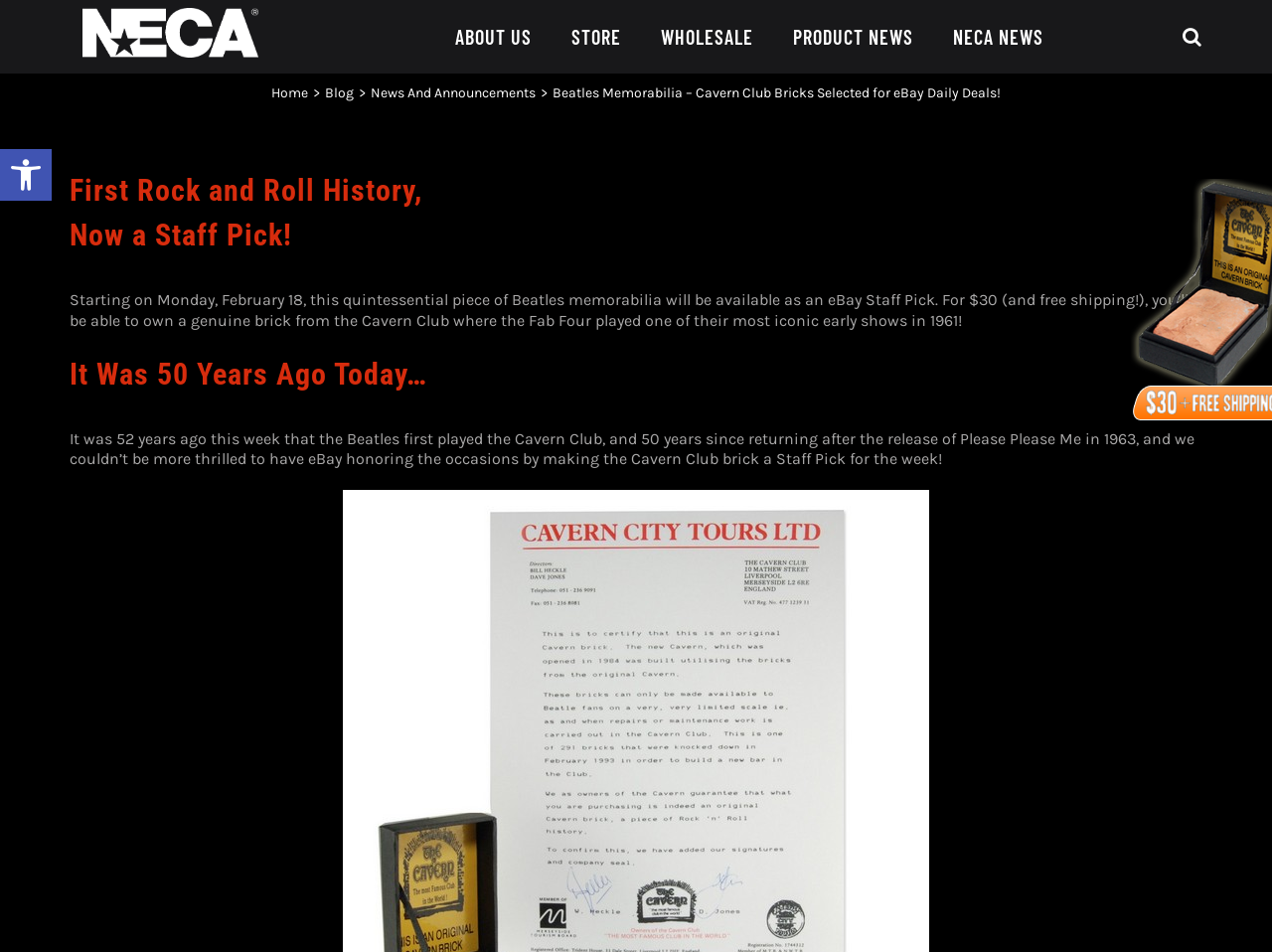Summarize the webpage in an elaborate manner.

The webpage is about Beatles memorabilia, specifically a Cavern Club brick that has been selected as an eBay Daily Deal. At the top left corner, there is a link to open a toolbar, accompanied by a small image. Next to it, there is a link to the website's homepage, NECAOnline.com, which also has an associated image.

Below these elements, there is a main navigation menu that spans across the top of the page, containing links to various sections such as "ABOUT US", "STORE", "WHOLESALE", "PRODUCT NEWS", "NECA NEWS", and "Search".

Underneath the navigation menu, there is a page title bar with links to "Home", "Blog", and "News And Announcements". The main title of the page, "Beatles Memorabilia – Cavern Club Bricks Selected for eBay Daily Deals!", is displayed prominently.

The main content of the page is divided into three sections. The first section has a heading "First Rock and Roll History, Now a Staff Pick!" and describes the Cavern Club brick being sold on eBay as a Staff Pick. The second section has a heading "It Was 50 Years Ago Today…" and discusses the Beatles' history with the Cavern Club, including their first performance there 52 years ago and their return 50 years ago.